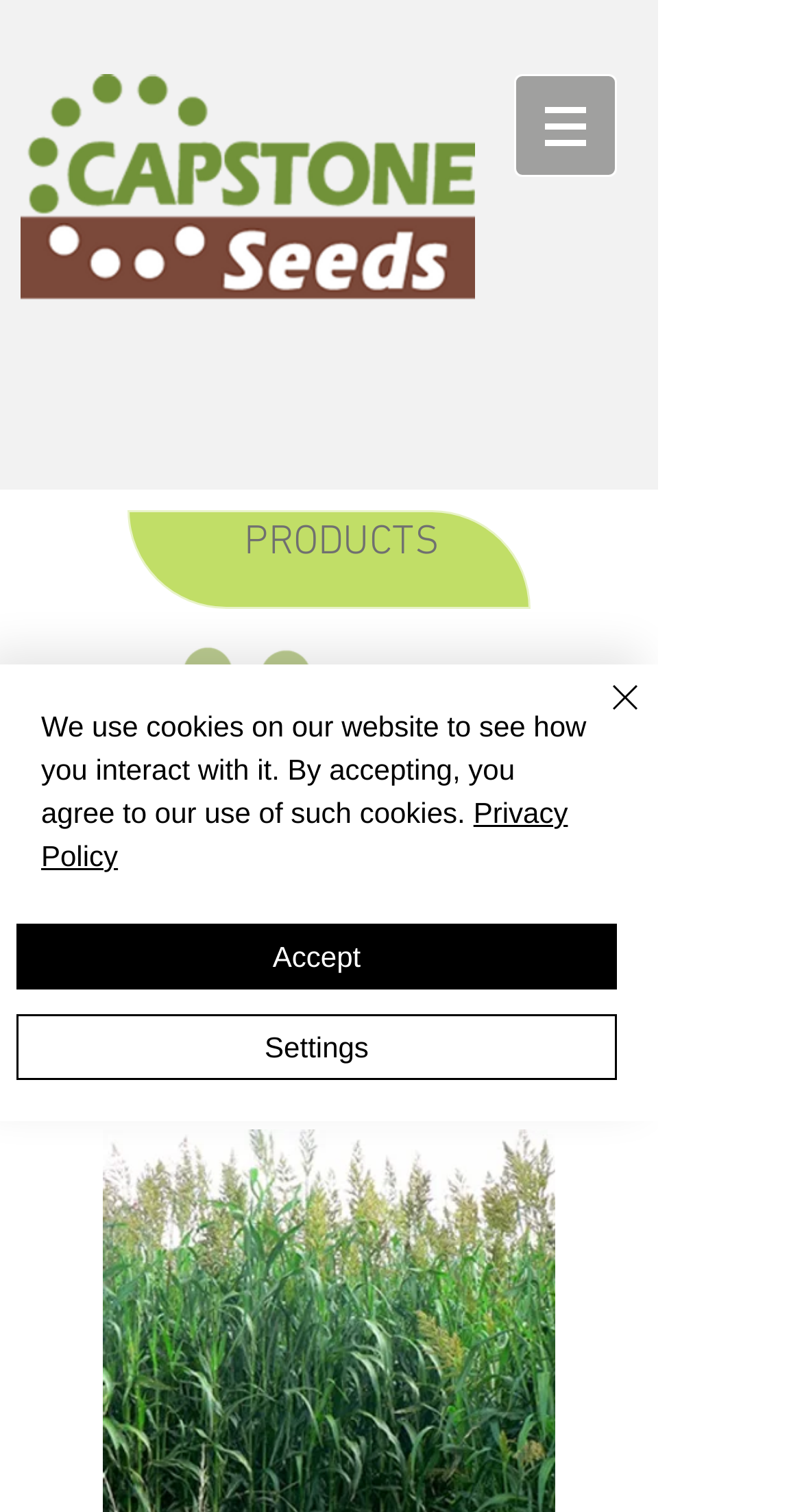What is the logo of the website? Look at the image and give a one-word or short phrase answer.

Capstone Seeds